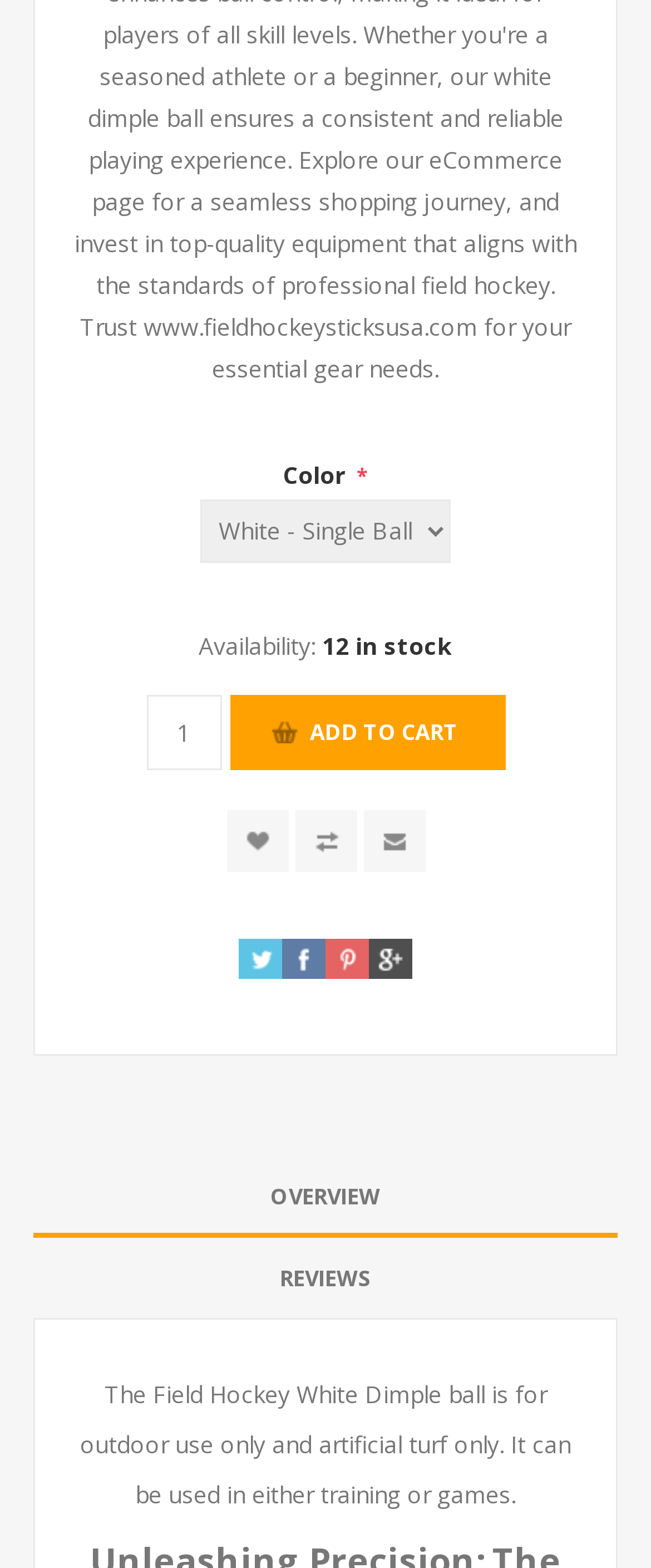Respond to the question below with a single word or phrase: What is the function of the 'Add to cart' button?

Add item to cart